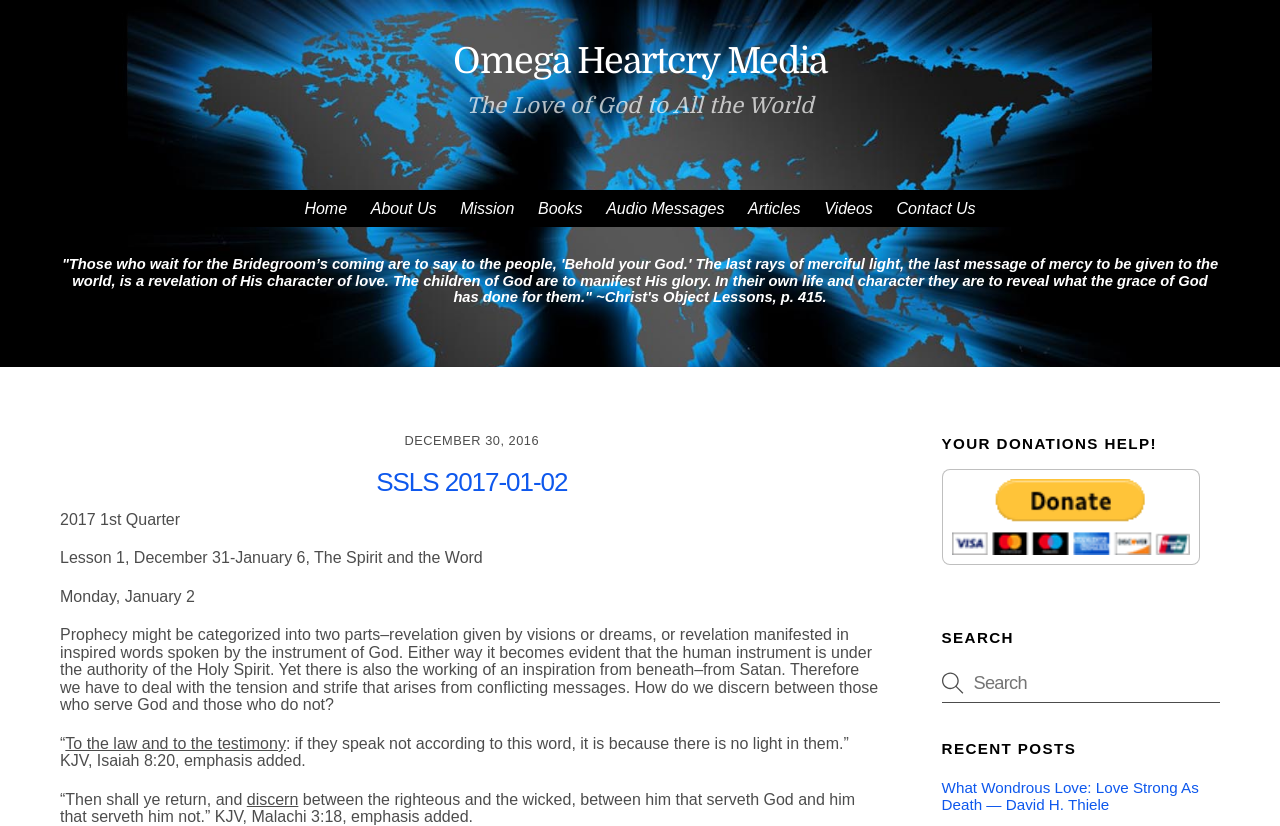Extract the bounding box coordinates for the UI element described by the text: "Contact Us". The coordinates should be in the form of [left, top, right, bottom] with values between 0 and 1.

[0.693, 0.23, 0.77, 0.275]